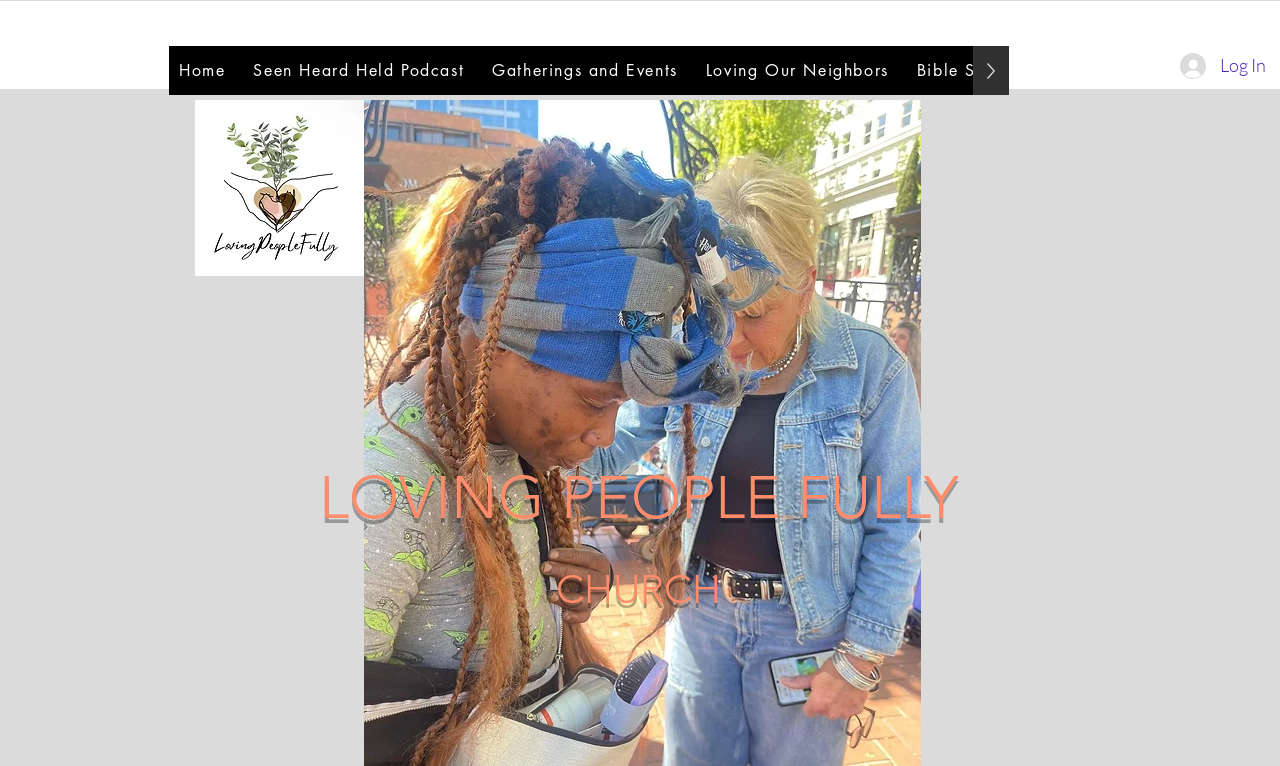Please specify the bounding box coordinates of the element that should be clicked to execute the given instruction: 'go to home page'. Ensure the coordinates are four float numbers between 0 and 1, expressed as [left, top, right, bottom].

[0.132, 0.06, 0.184, 0.124]